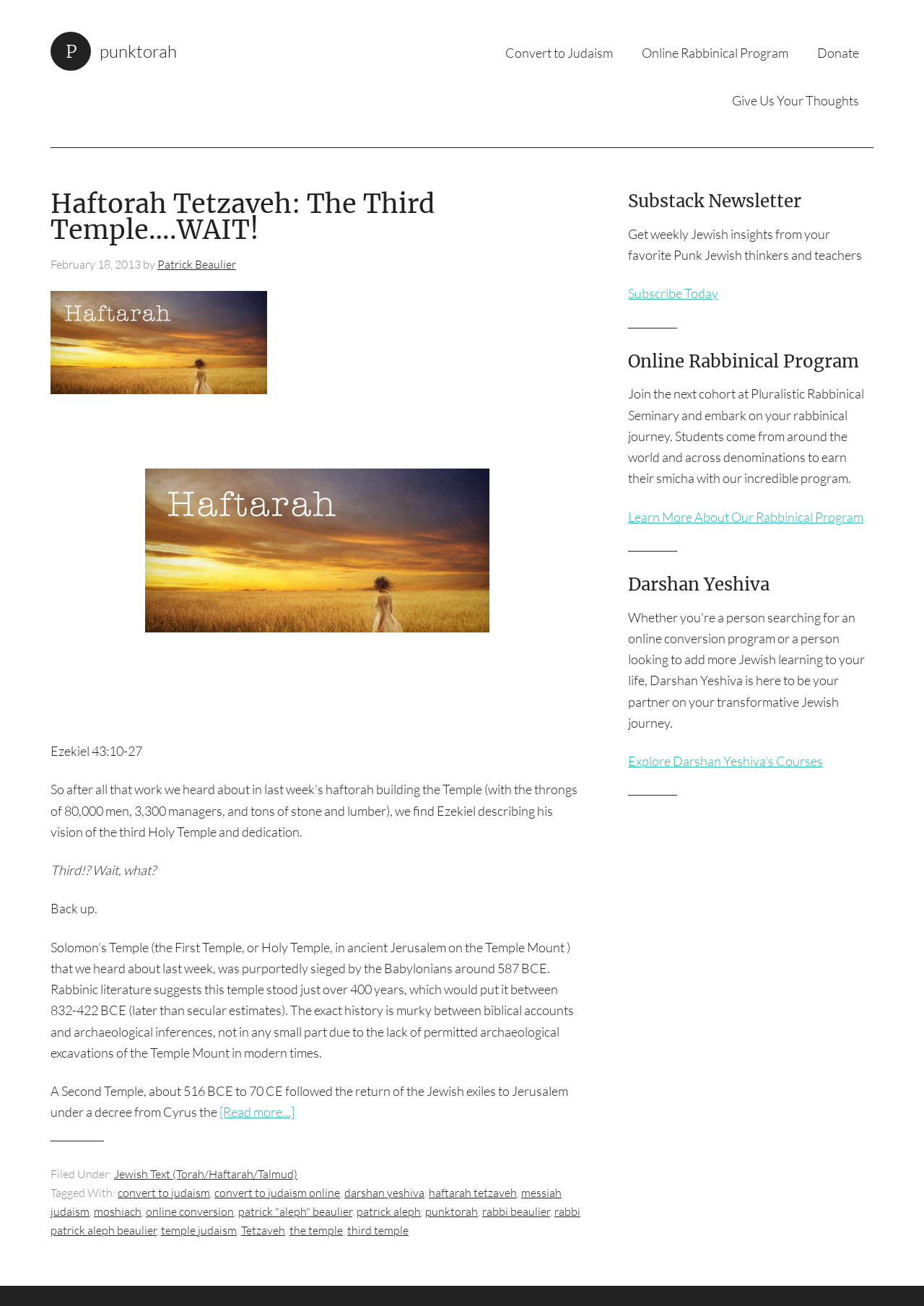Review the image closely and give a comprehensive answer to the question: What is the title of the article?

I determined the answer by looking at the heading element with the text 'Haftorah Tetzaveh: The Third Temple….WAIT!' which is a child of the article element.